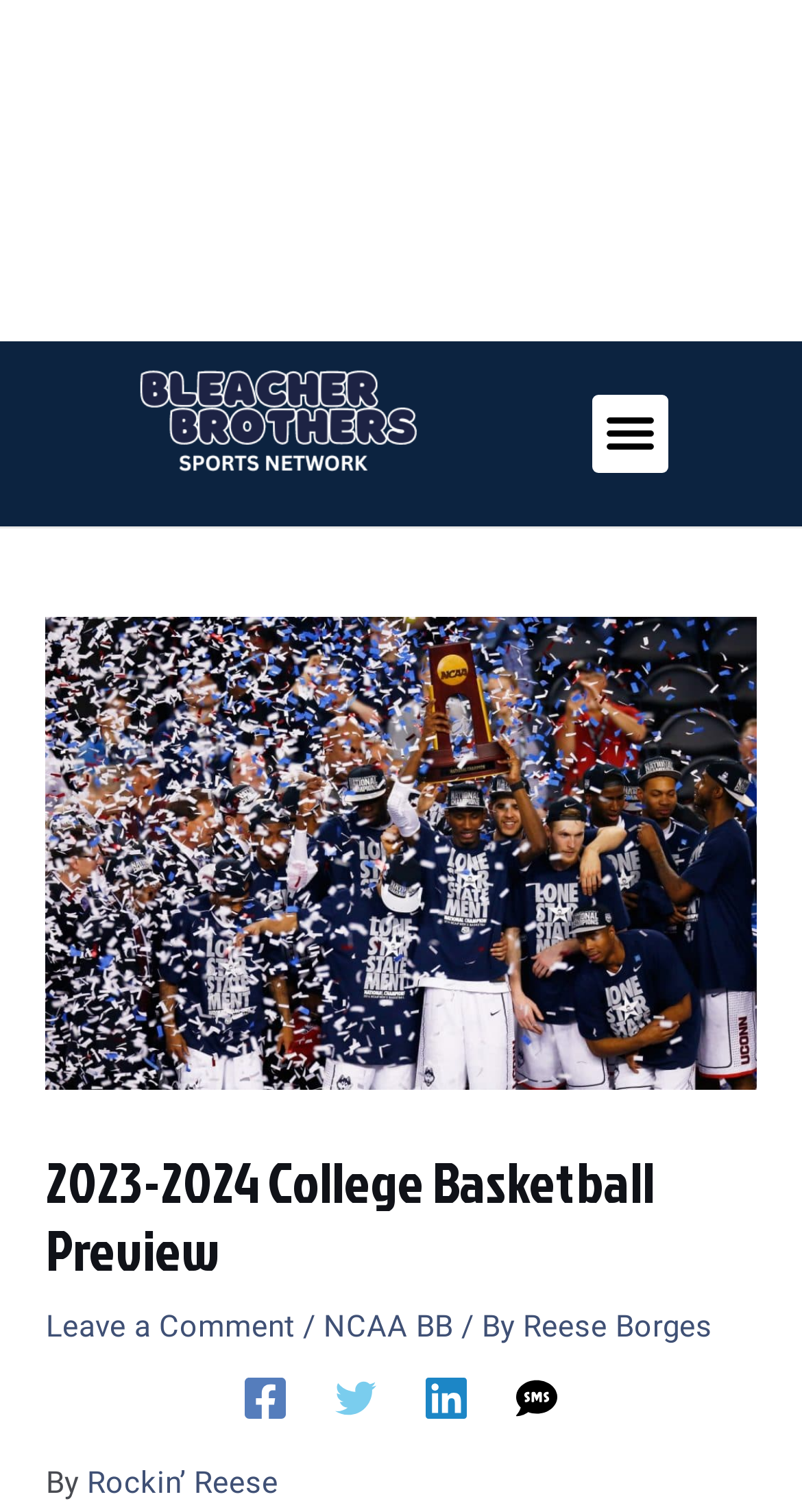Given the webpage screenshot and the description, determine the bounding box coordinates (top-left x, top-left y, bottom-right x, bottom-right y) that define the location of the UI element matching this description: Leave a Comment

[0.058, 0.865, 0.368, 0.889]